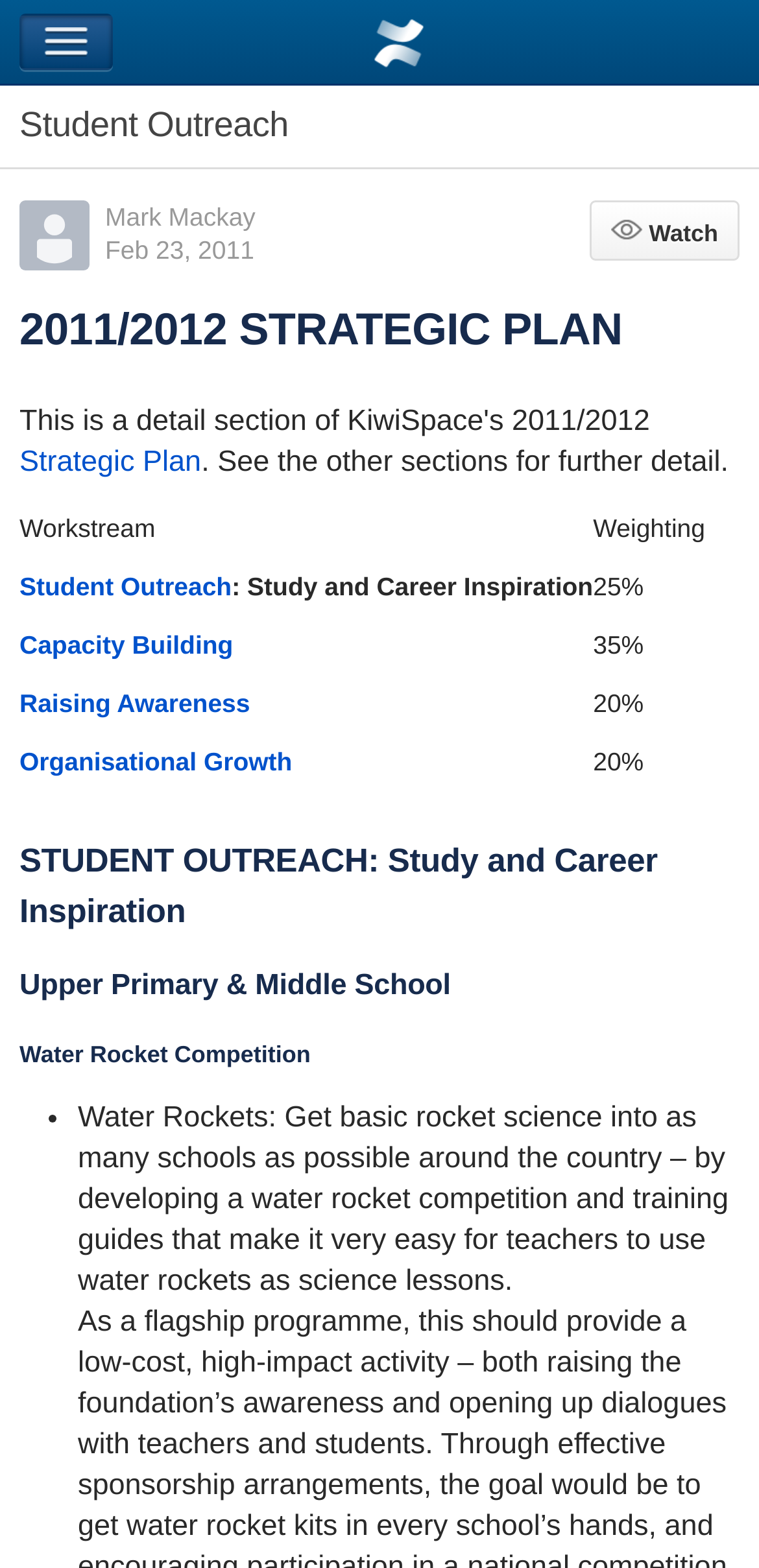How many sections are there in the strategic plan?
Using the image, give a concise answer in the form of a single word or short phrase.

Four